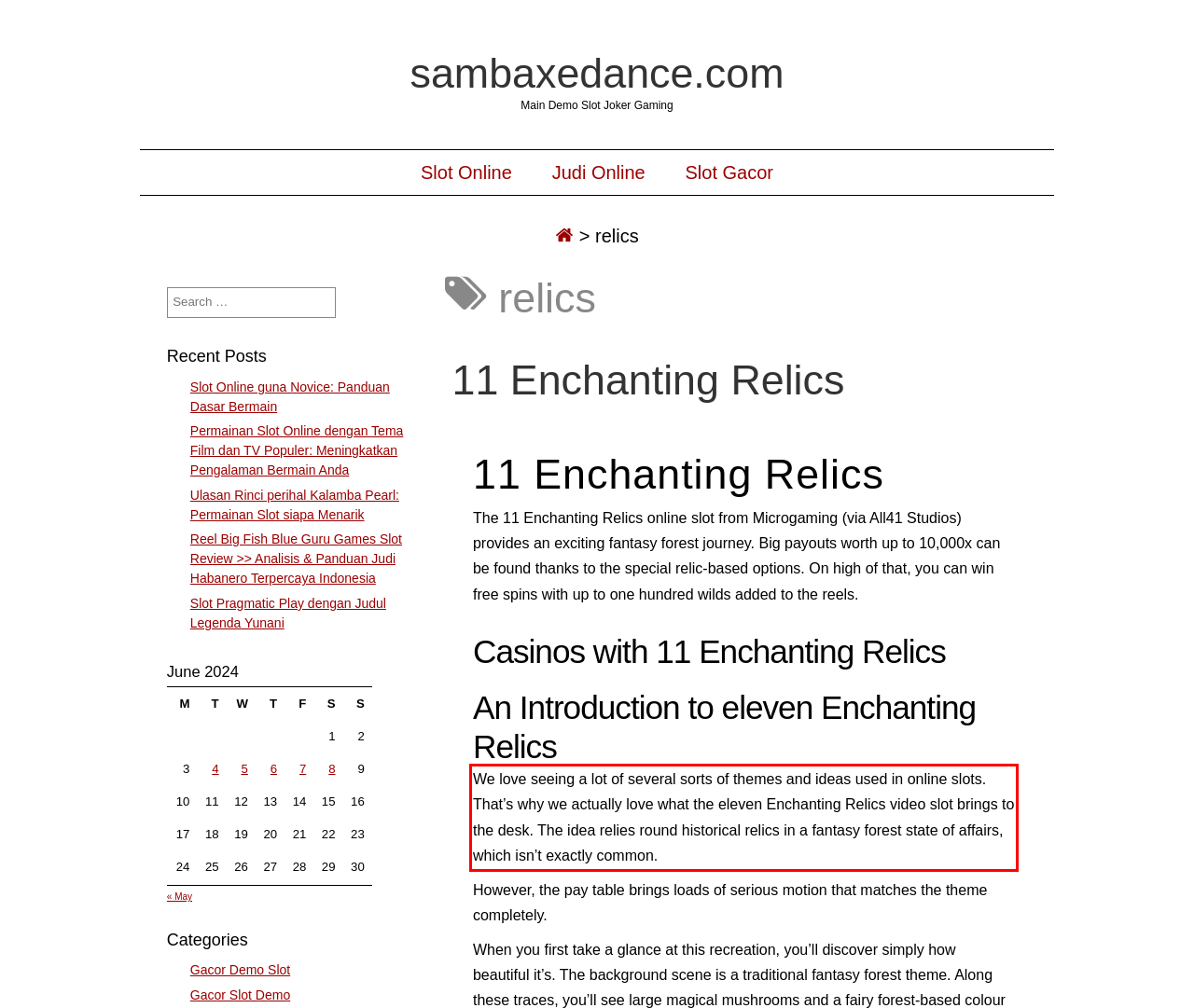You are provided with a screenshot of a webpage that includes a UI element enclosed in a red rectangle. Extract the text content inside this red rectangle.

We love seeing a lot of several sorts of themes and ideas used in online slots. That’s why we actually love what the eleven Enchanting Relics video slot brings to the desk. The idea relies round historical relics in a fantasy forest state of affairs, which isn’t exactly common.